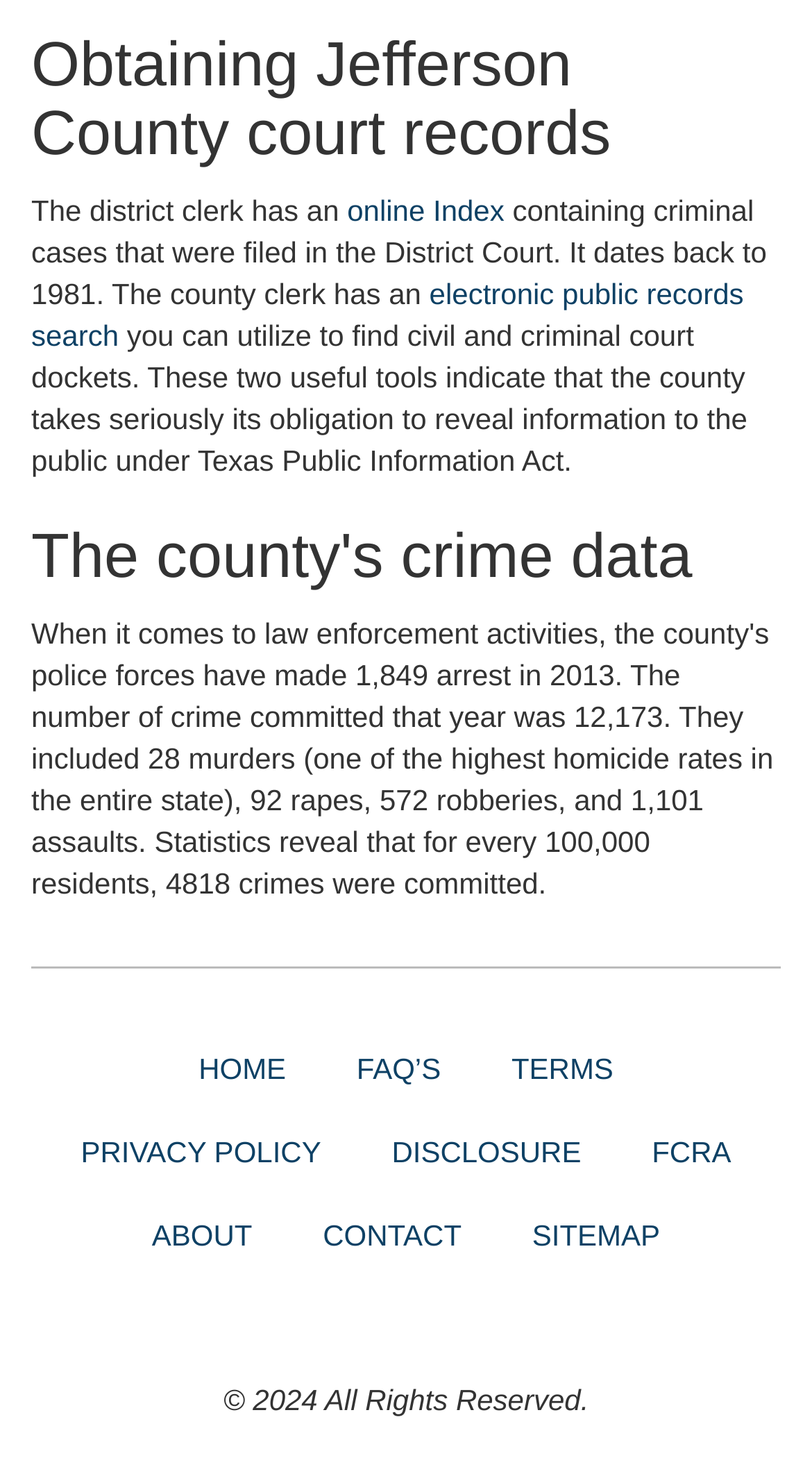Please determine the bounding box coordinates of the element's region to click in order to carry out the following instruction: "search online Index". The coordinates should be four float numbers between 0 and 1, i.e., [left, top, right, bottom].

[0.428, 0.13, 0.621, 0.153]